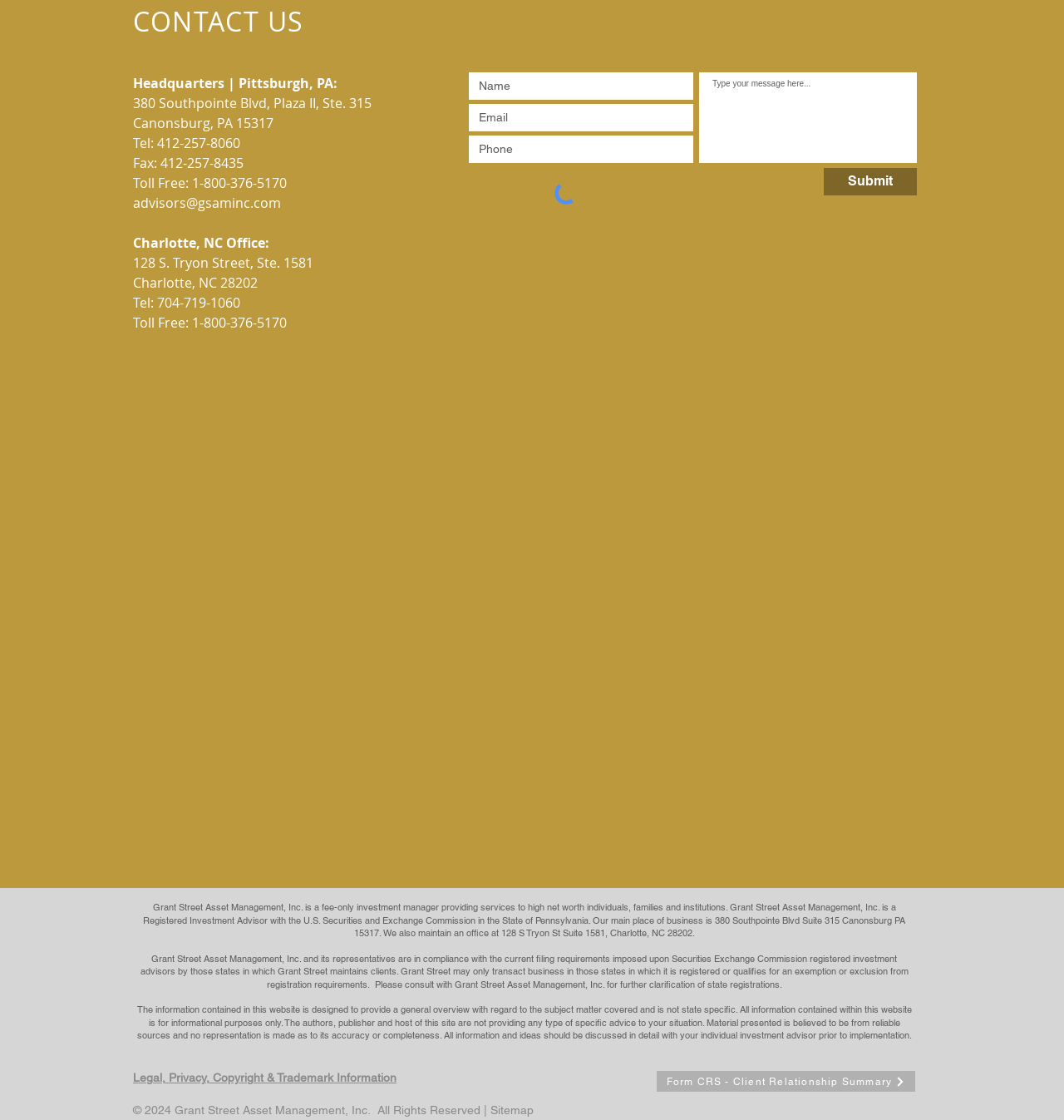Give the bounding box coordinates for the element described by: "advisors@gsaminc.com".

[0.125, 0.173, 0.264, 0.189]